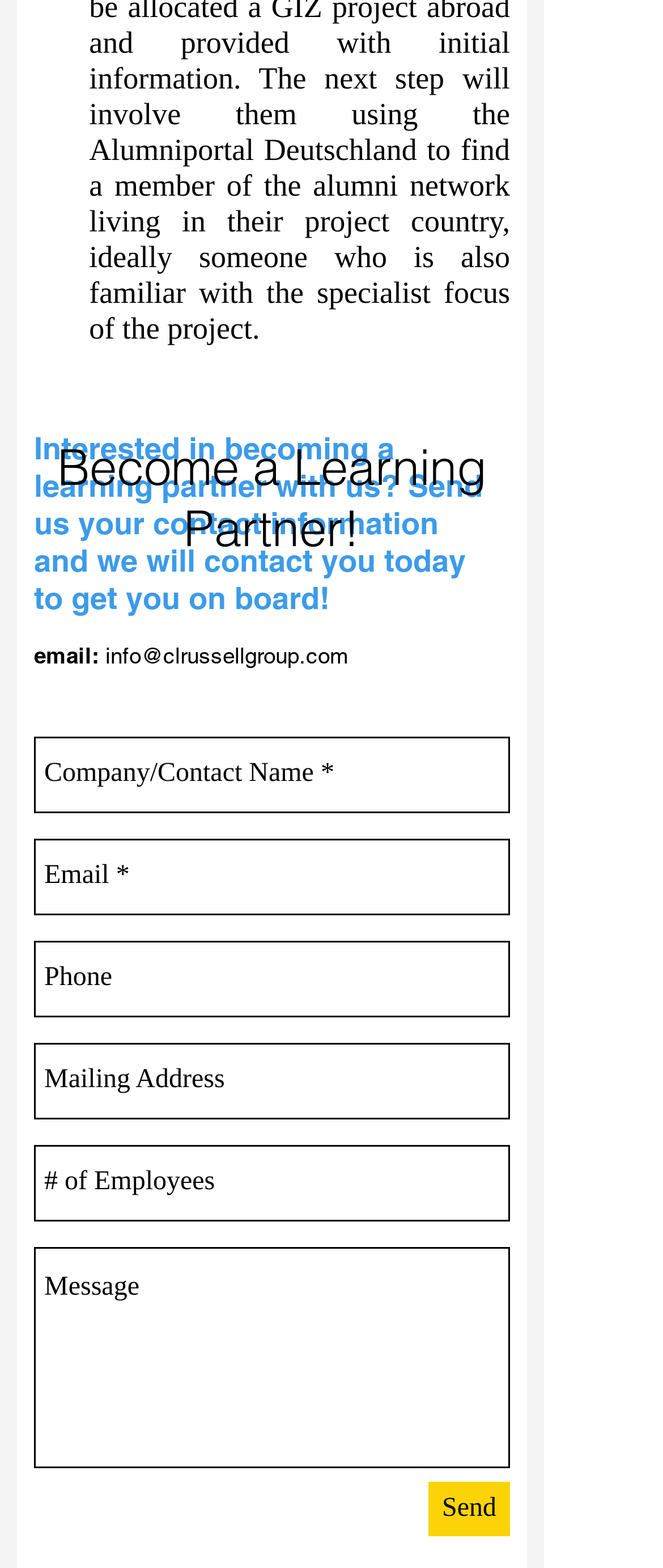What is the purpose of the 'Send' button?
Using the information from the image, provide a comprehensive answer to the question.

The 'Send' button is located at the bottom of the form and is likely used to submit the form data to the server, allowing the user to send their contact information to become a learning partner.